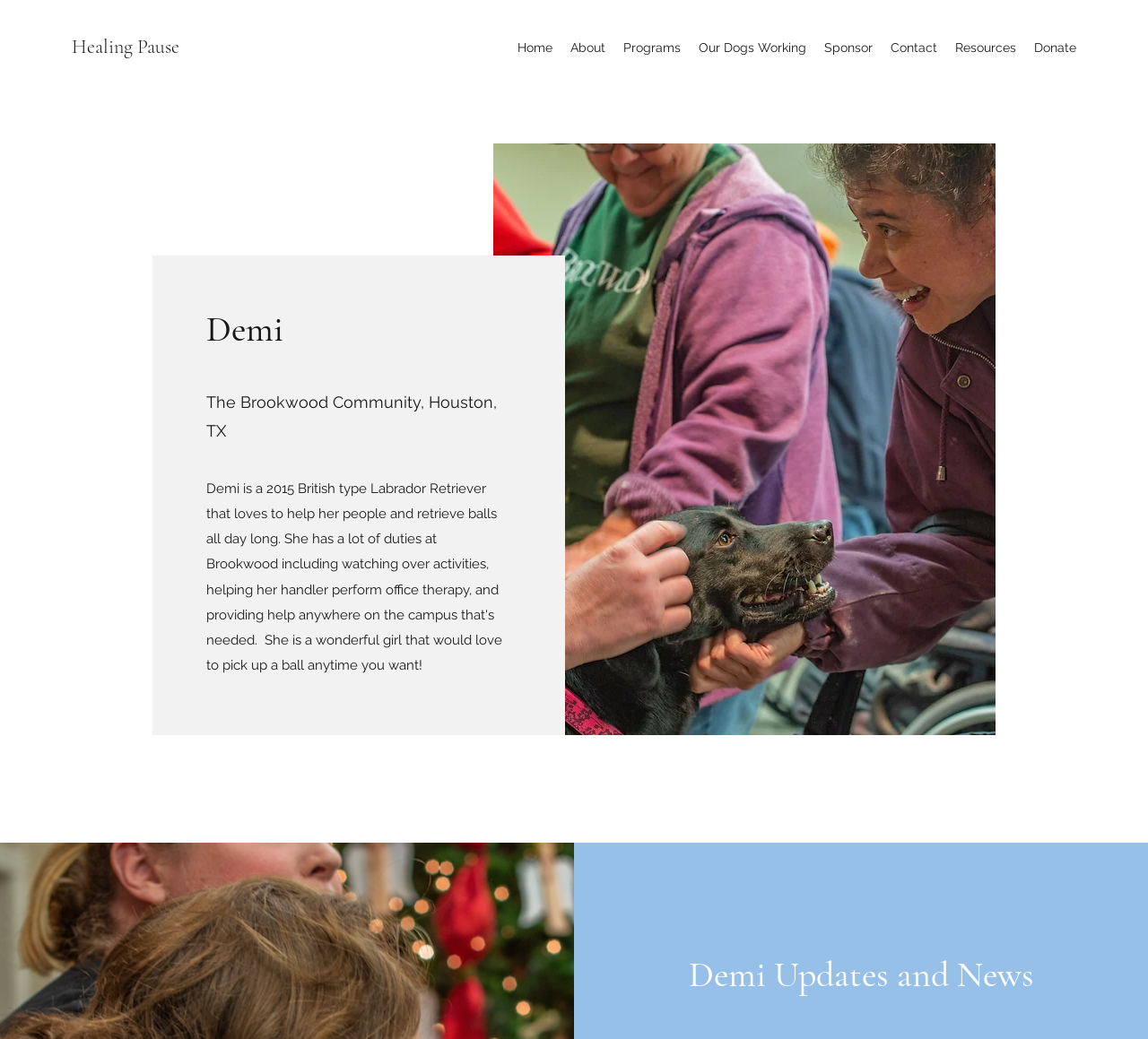Identify the bounding box coordinates of the part that should be clicked to carry out this instruction: "contact us".

[0.768, 0.033, 0.824, 0.059]